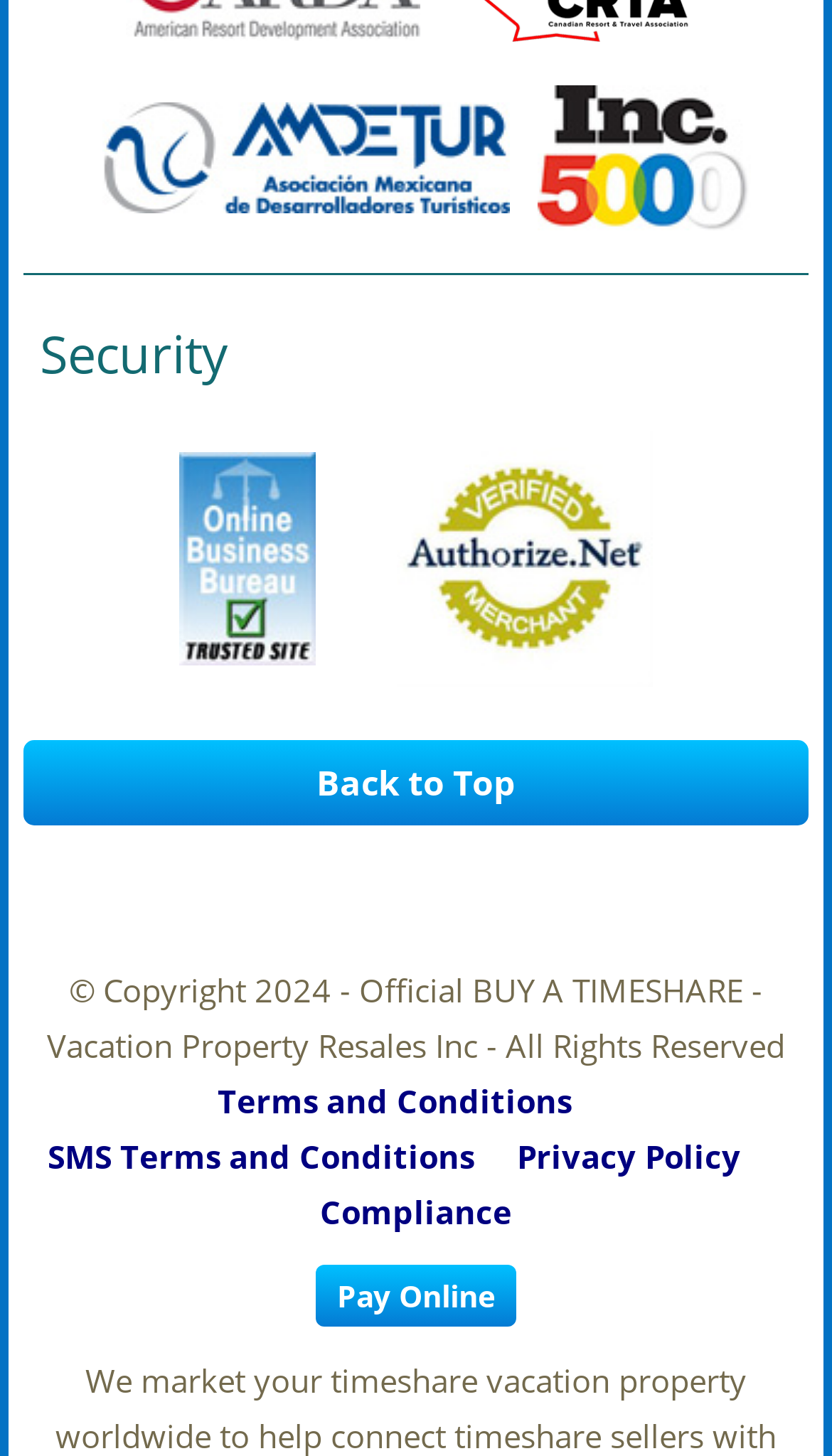Determine the bounding box coordinates of the section to be clicked to follow the instruction: "Click the 'Leave a comment' link". The coordinates should be given as four float numbers between 0 and 1, formatted as [left, top, right, bottom].

None